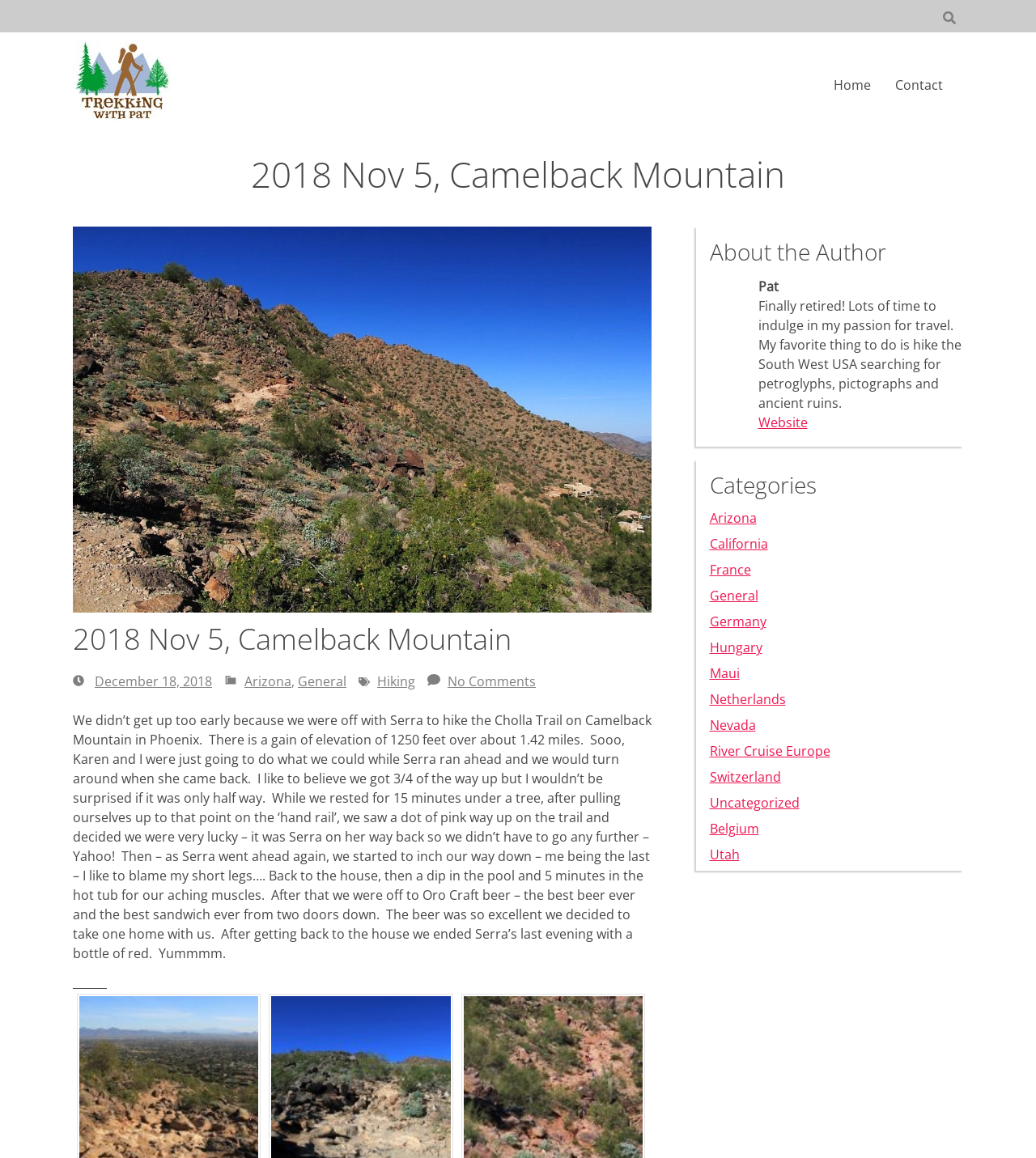Locate the bounding box coordinates of the element to click to perform the following action: 'Visit the website'. The coordinates should be given as four float values between 0 and 1, in the form of [left, top, right, bottom].

[0.732, 0.357, 0.779, 0.372]